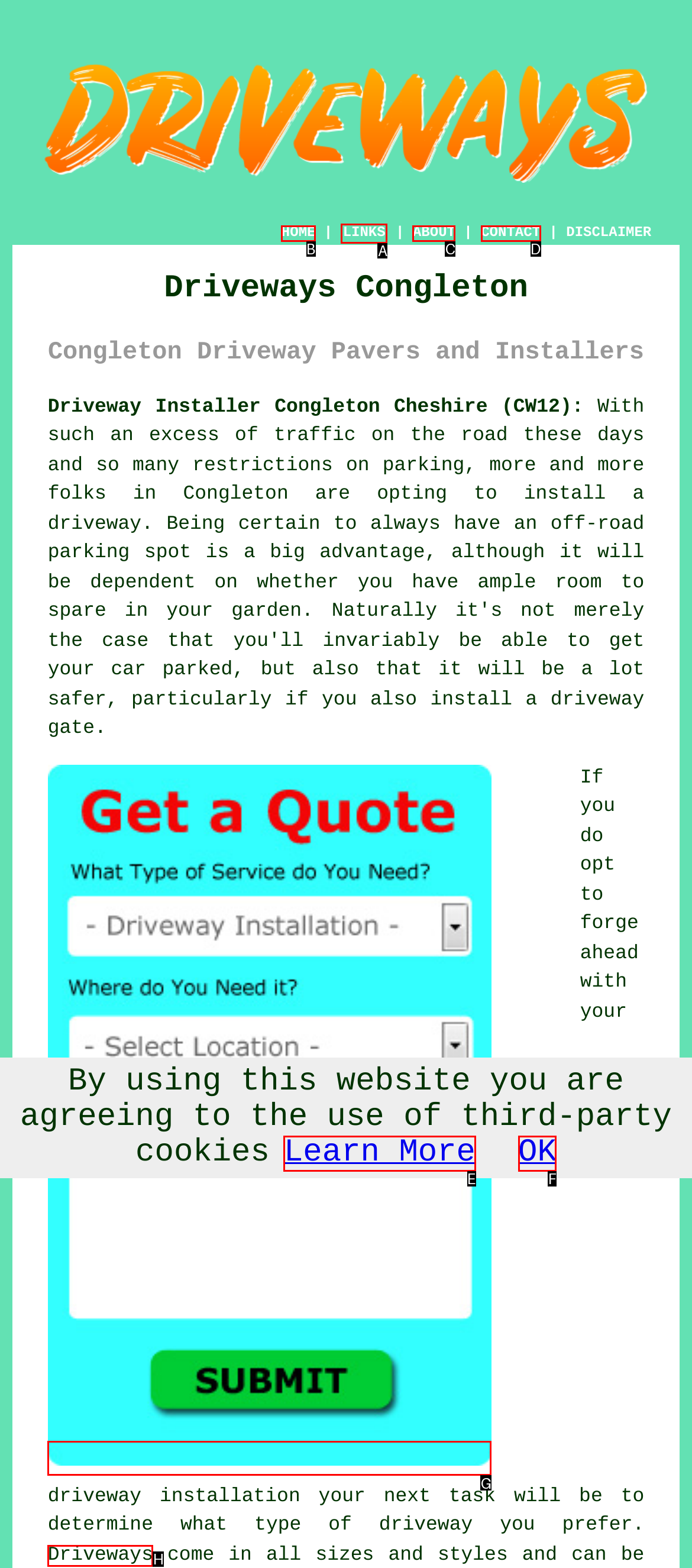From the given options, indicate the letter that corresponds to the action needed to complete this task: Click the Free Congleton Driveway Quotes link. Respond with only the letter.

G